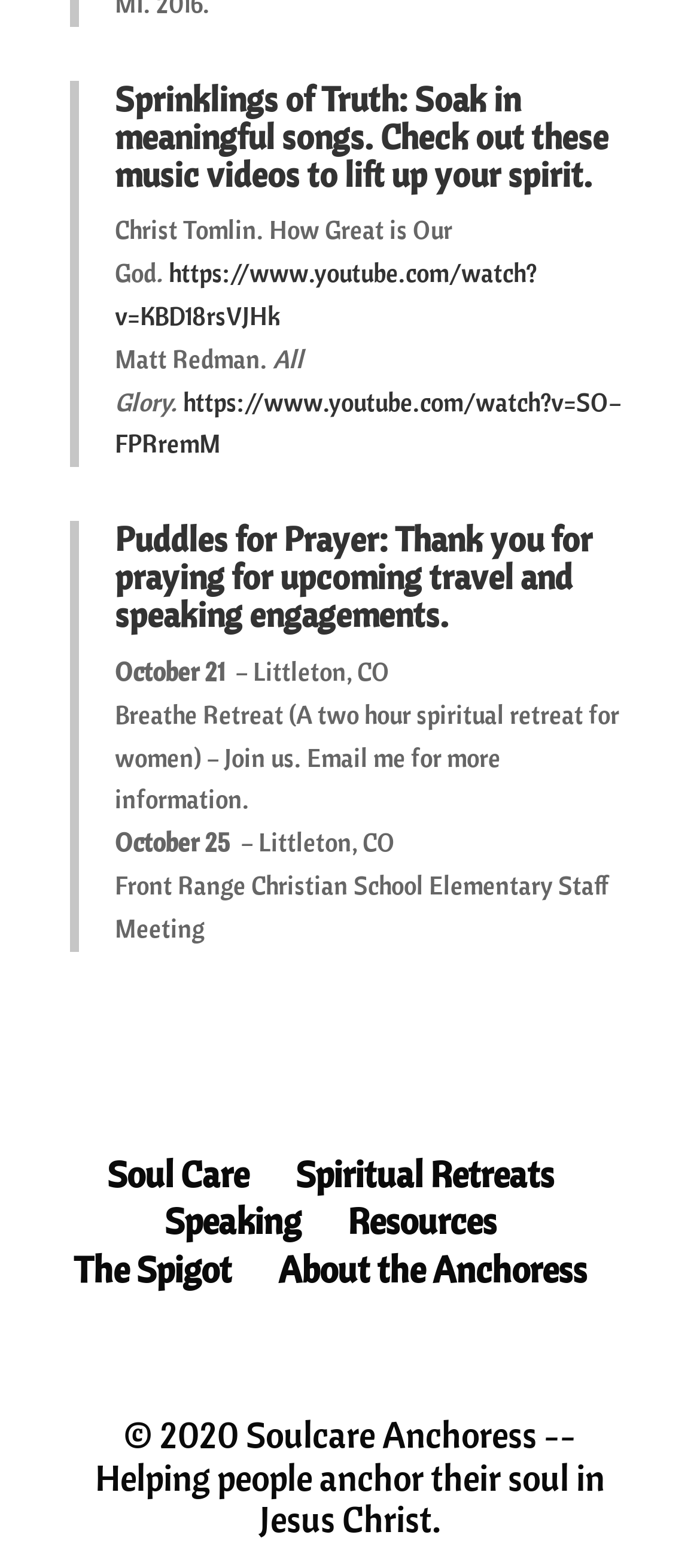Please reply to the following question using a single word or phrase: 
What is the copyright year of the website?

2020